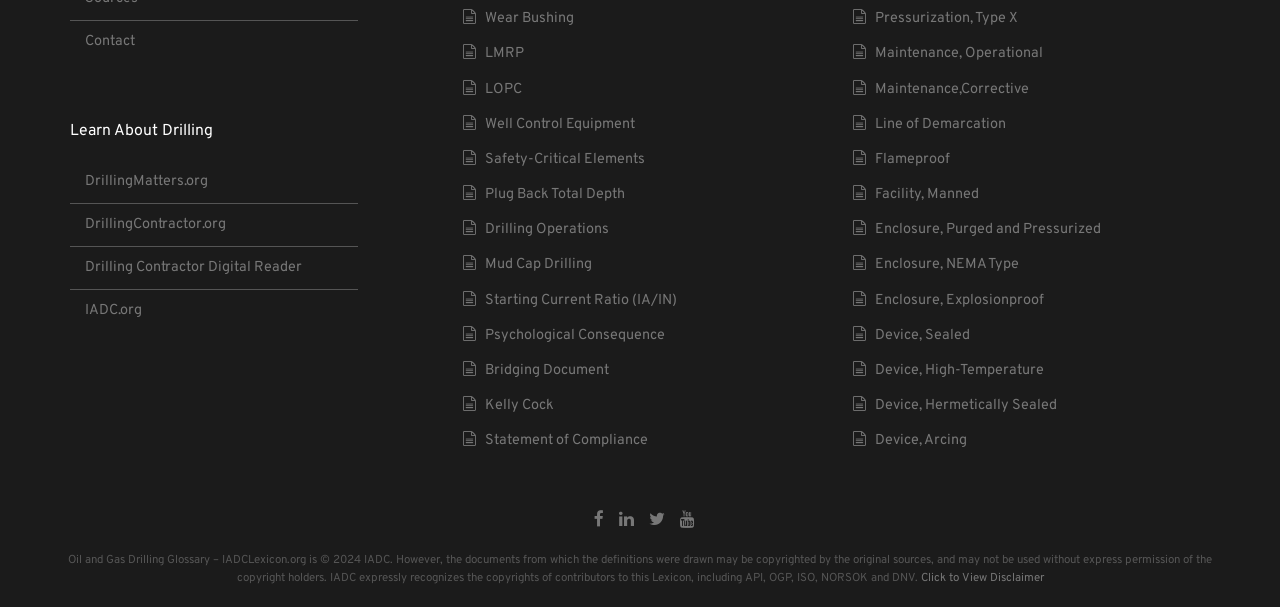Pinpoint the bounding box coordinates of the element that must be clicked to accomplish the following instruction: "Visit DrillingMatters.org". The coordinates should be in the format of four float numbers between 0 and 1, i.e., [left, top, right, bottom].

[0.055, 0.265, 0.28, 0.334]